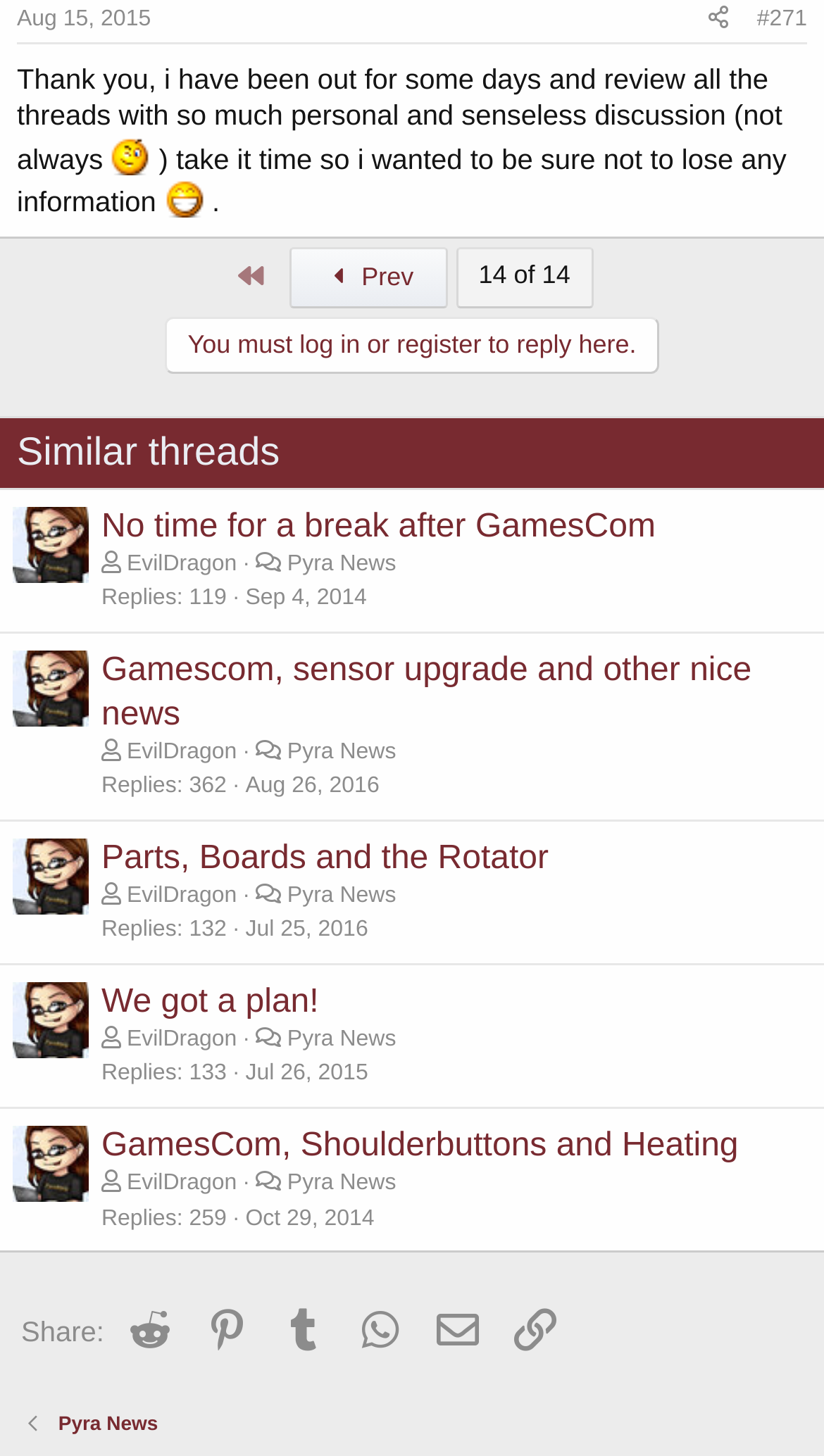Find the bounding box coordinates of the UI element according to this description: "Parts, Boards and the Rotator".

[0.123, 0.577, 0.666, 0.602]